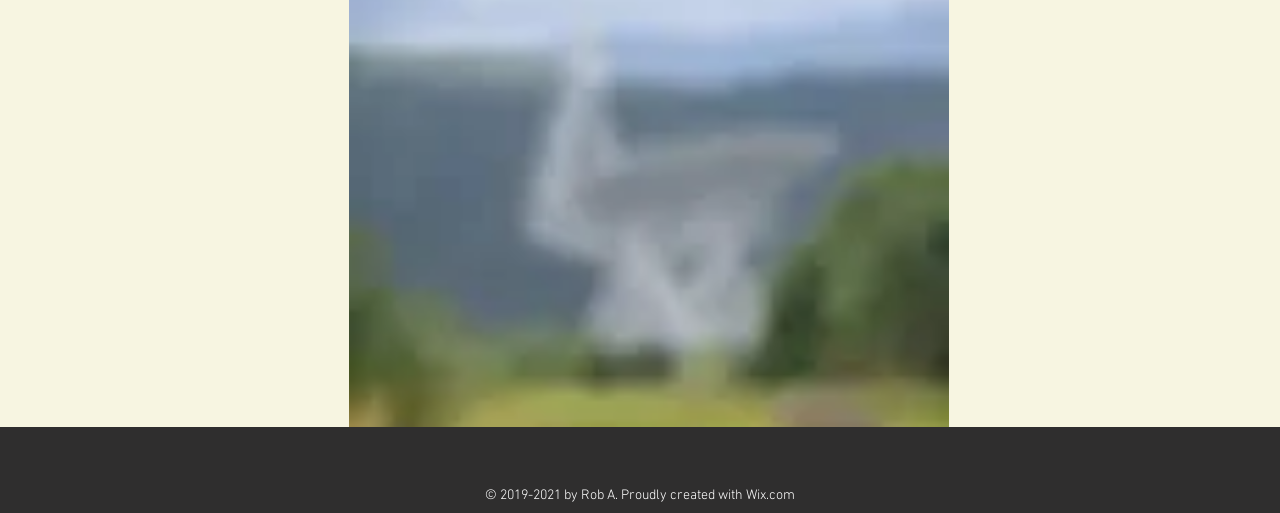What is the vertical position of the social media links?
Using the information from the image, give a concise answer in one word or a short phrase.

Bottom